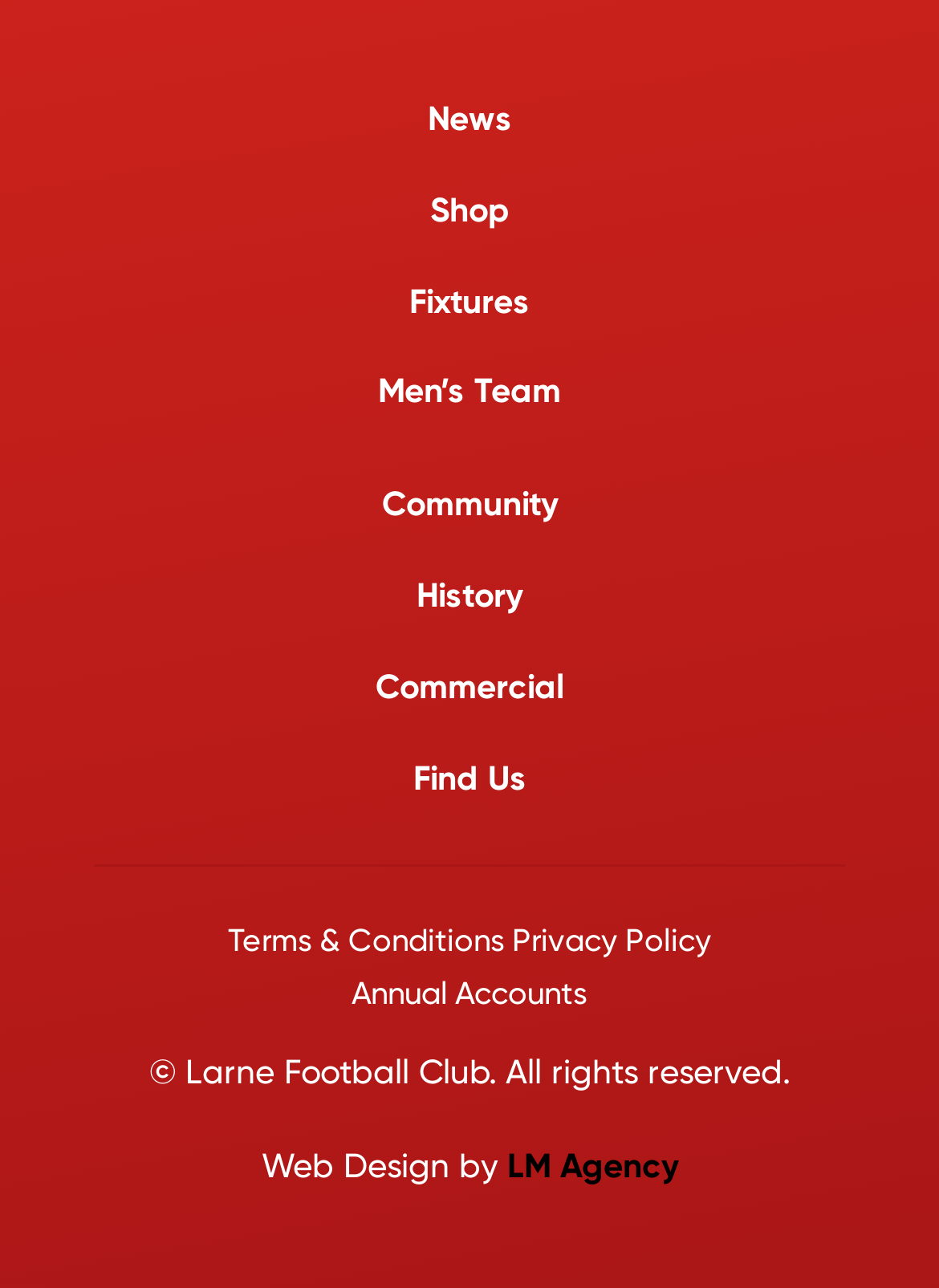Specify the bounding box coordinates of the area to click in order to execute this command: 'go to news page'. The coordinates should consist of four float numbers ranging from 0 to 1, and should be formatted as [left, top, right, bottom].

[0.455, 0.077, 0.545, 0.108]